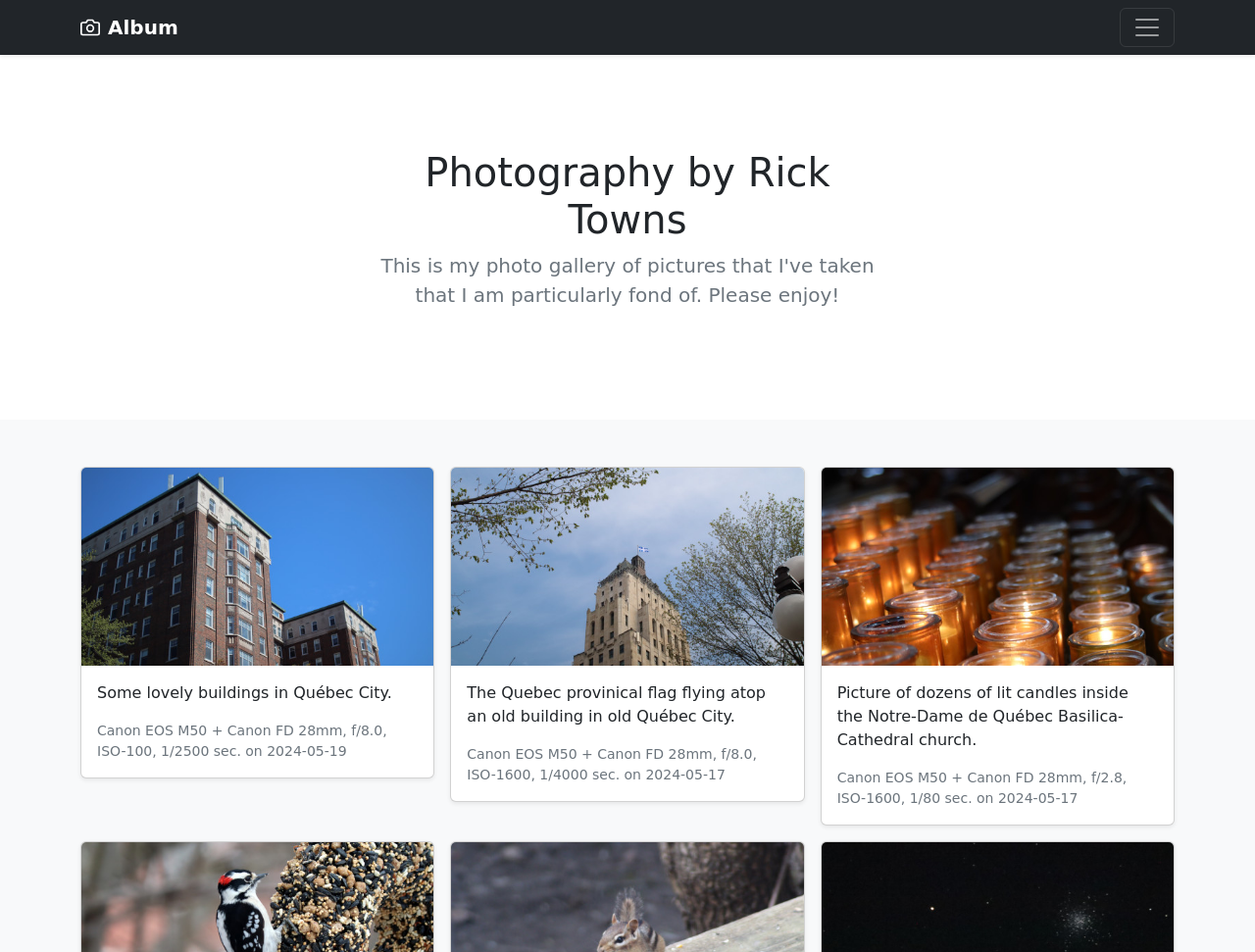Provide the bounding box coordinates of the HTML element described by the text: "Album".

[0.064, 0.008, 0.142, 0.049]